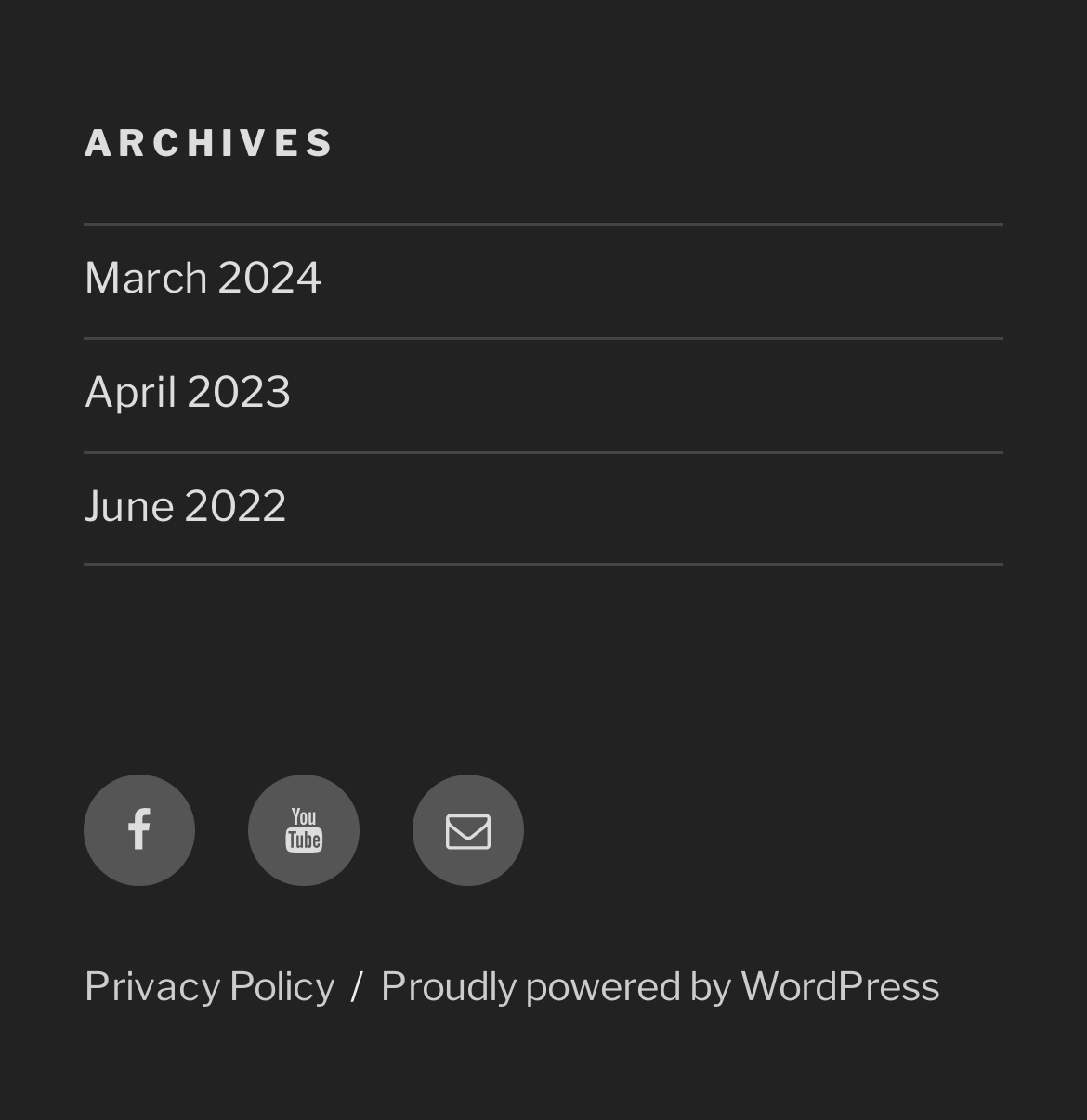Locate the bounding box coordinates of the clickable region to complete the following instruction: "Visit Facebook page."

[0.077, 0.693, 0.179, 0.792]